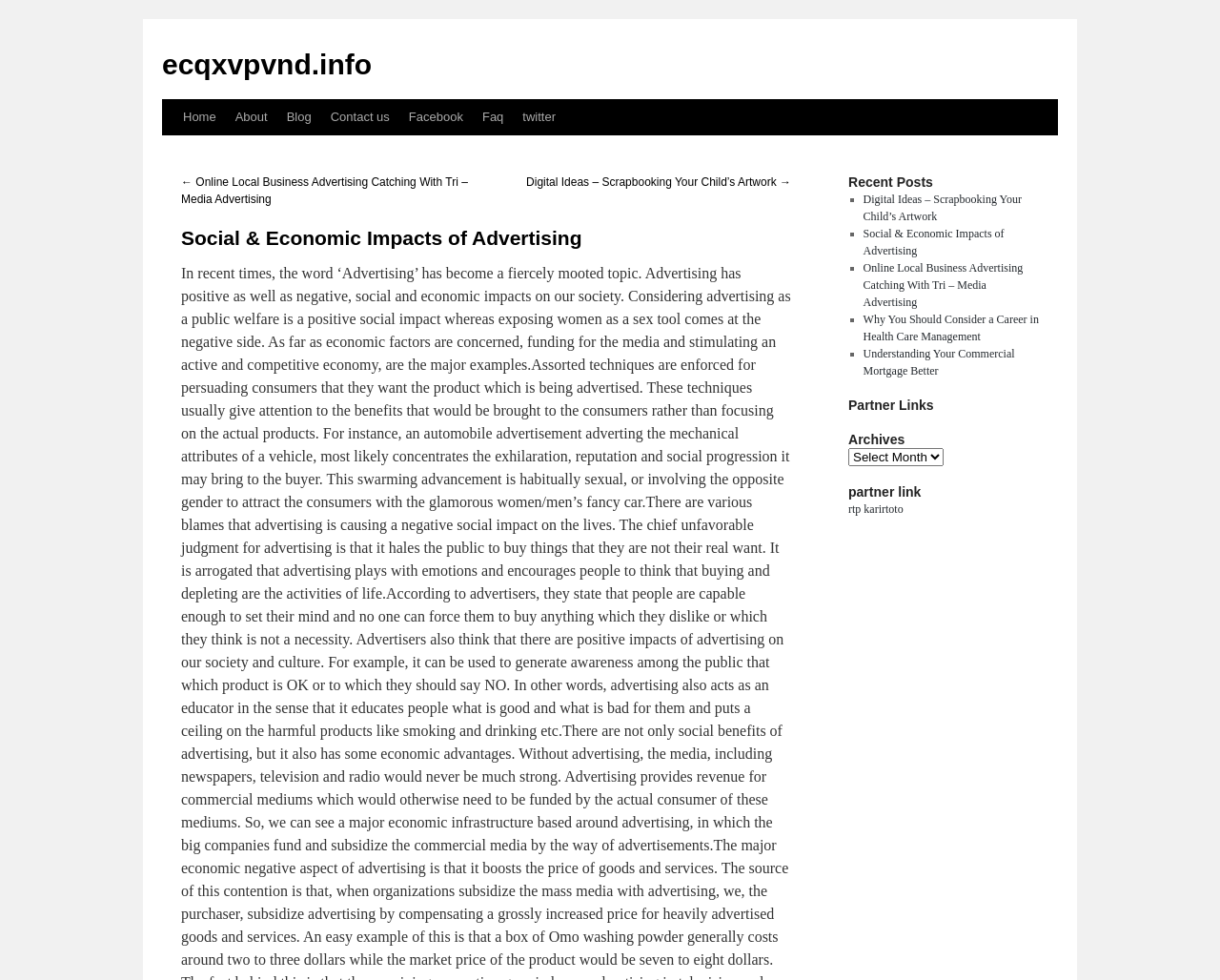Please identify the bounding box coordinates of where to click in order to follow the instruction: "visit recent post digital ideas".

[0.707, 0.196, 0.837, 0.228]